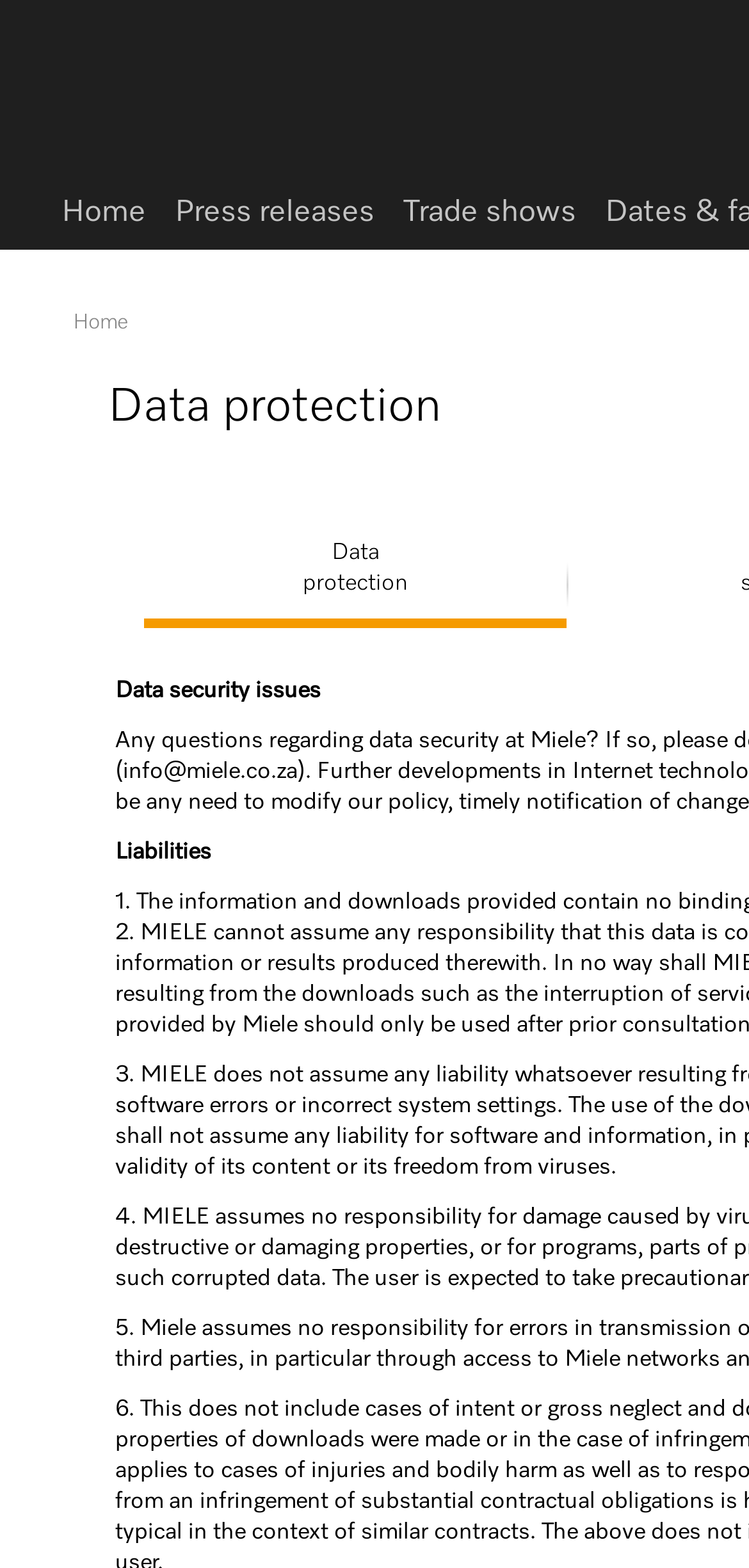What is the position of the 'Home' link?
Using the information presented in the image, please offer a detailed response to the question.

I compared the y1 and y2 coordinates of the 'Home' link and found that it has a smaller y1 value than the other links, so it is positioned at the top-left of the webpage.